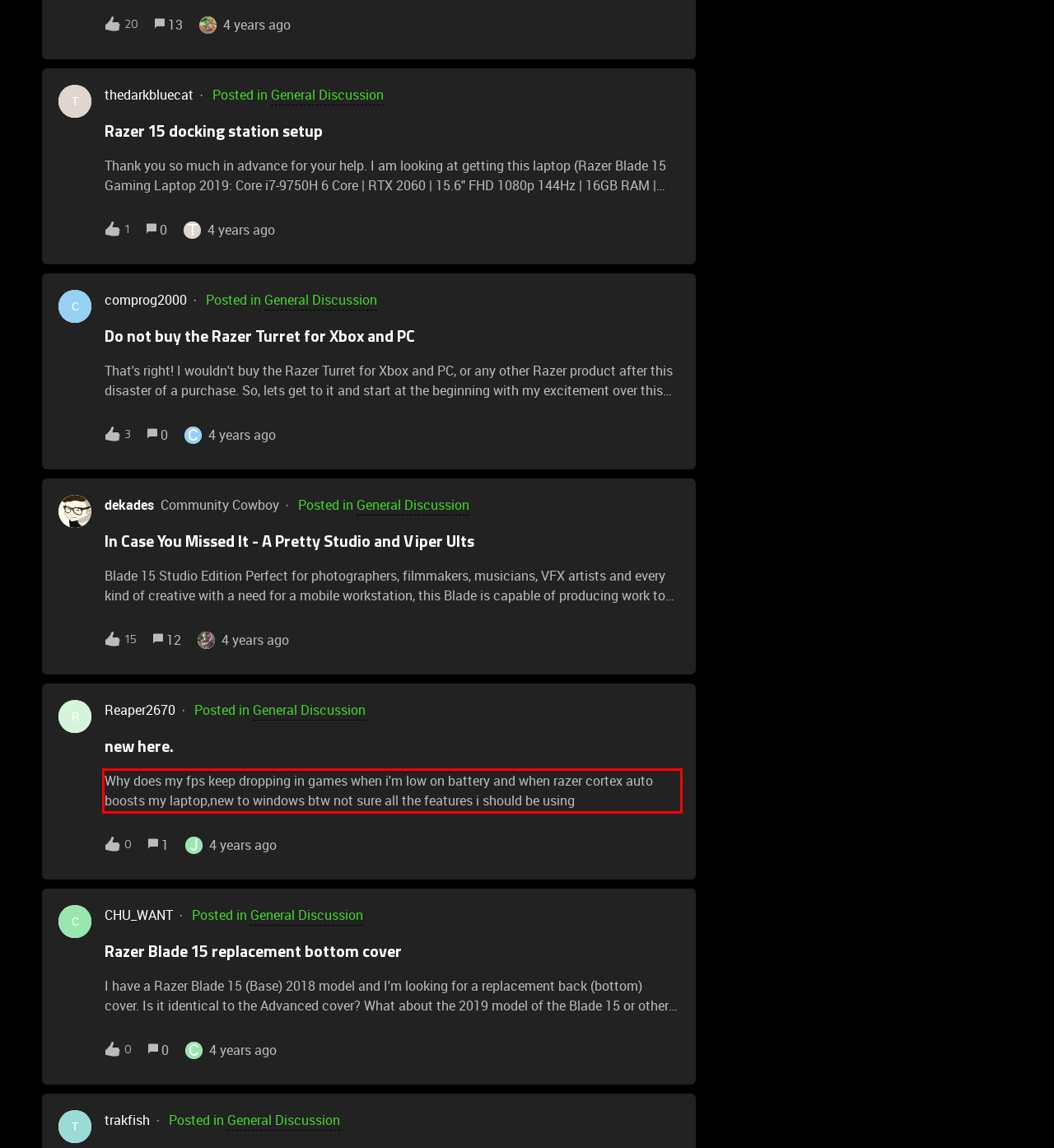Using the provided screenshot of a webpage, recognize and generate the text found within the red rectangle bounding box.

Why does my fps keep dropping in games when i'm low on battery and when razer cortex auto boosts my laptop,new to windows btw not sure all the features i should be using